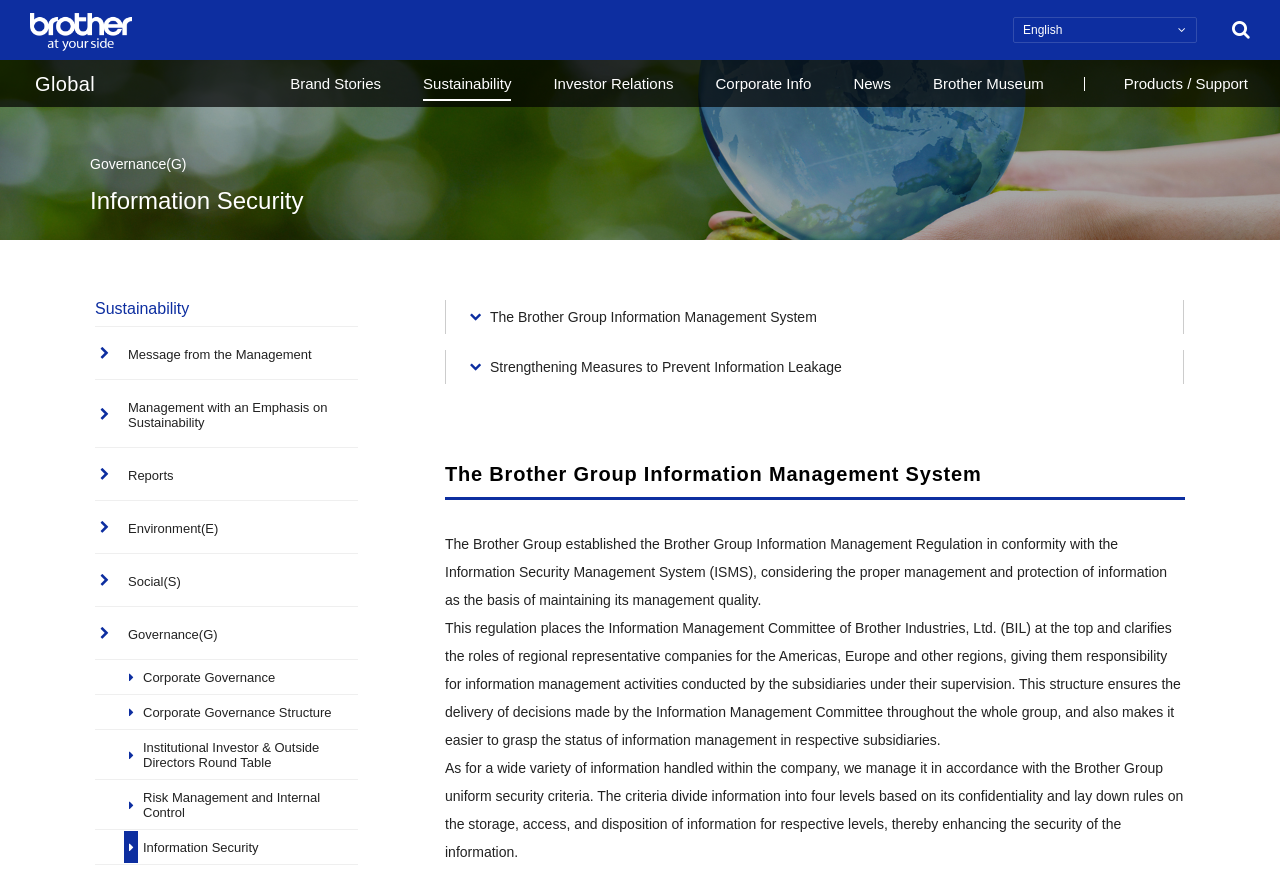Identify the bounding box coordinates of the clickable region necessary to fulfill the following instruction: "Click on Information Security". The bounding box coordinates should be four float numbers between 0 and 1, i.e., [left, top, right, bottom].

[0.07, 0.212, 0.93, 0.251]